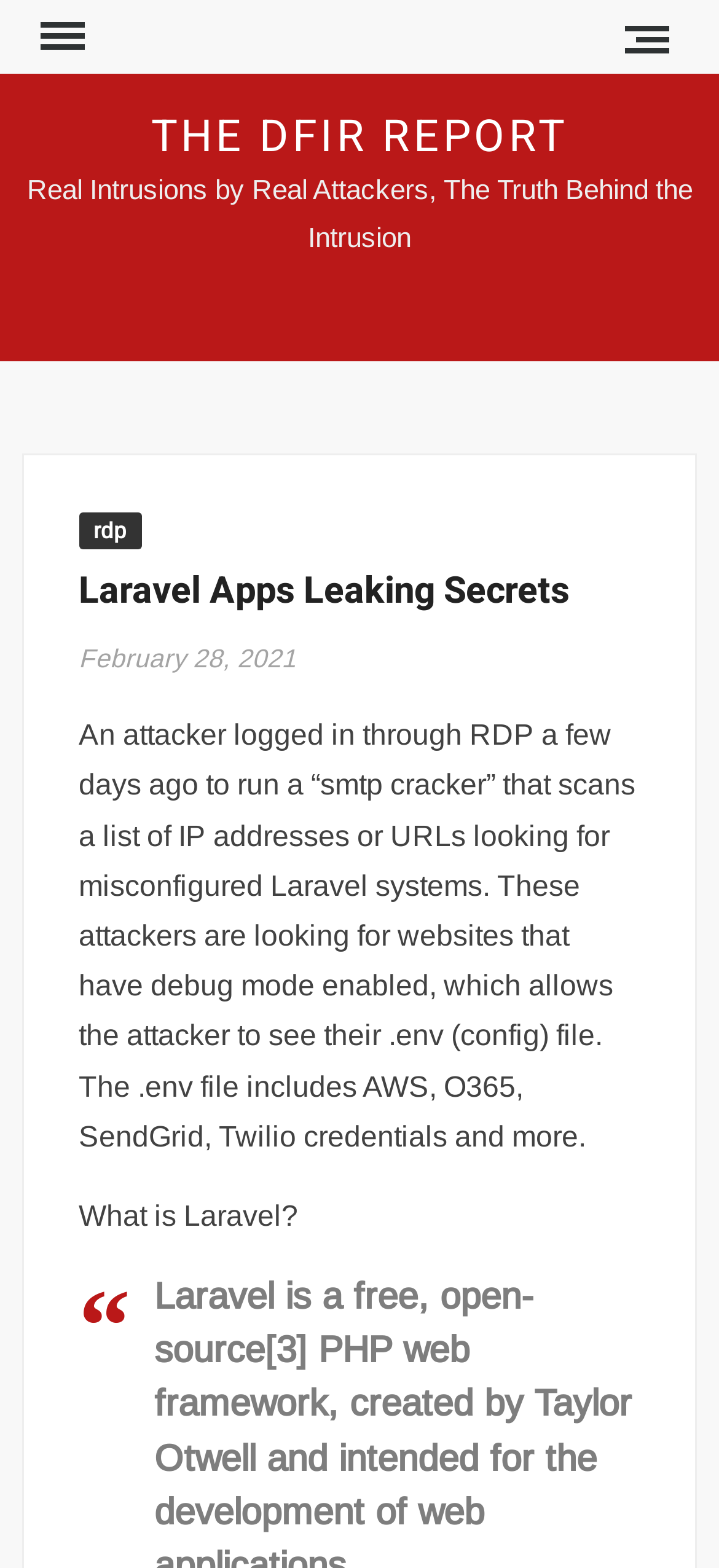Extract the primary heading text from the webpage.

Laravel Apps Leaking Secrets